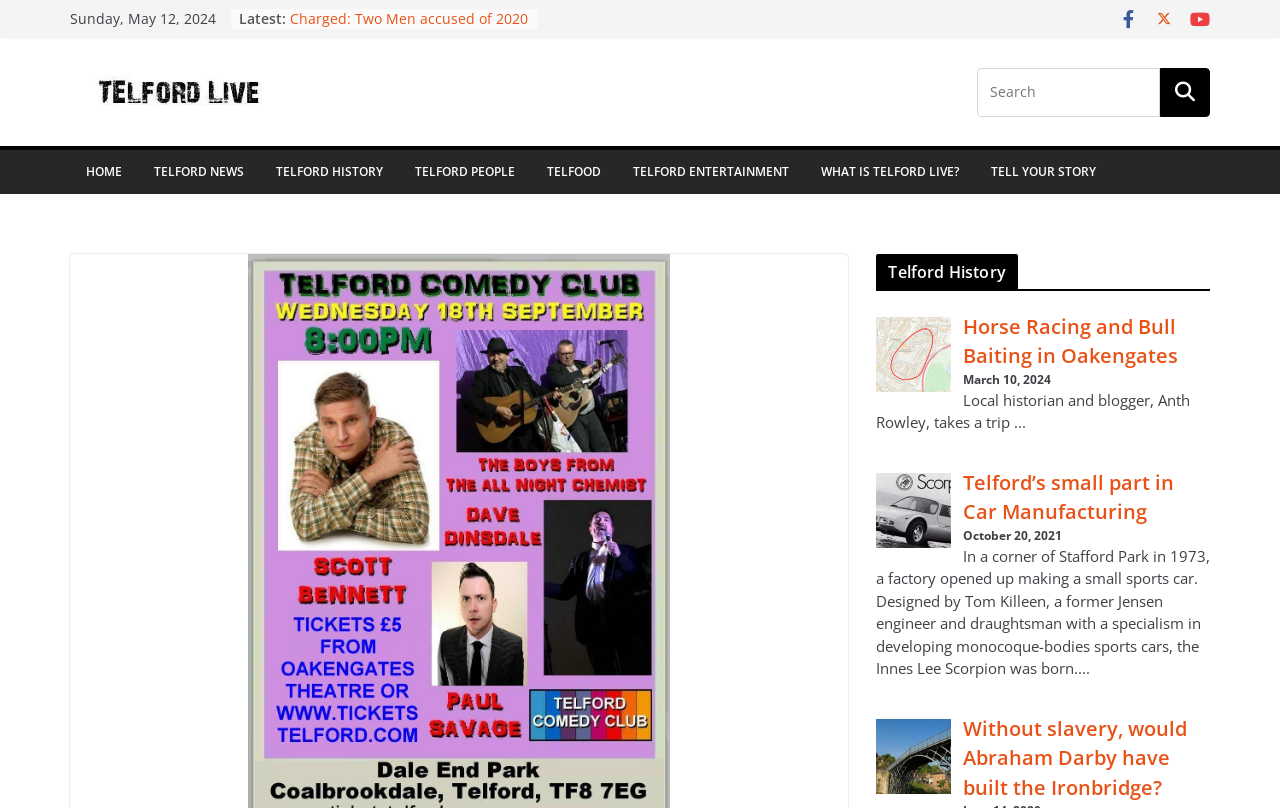Find the bounding box coordinates of the UI element according to this description: "Telford History".

[0.216, 0.199, 0.299, 0.228]